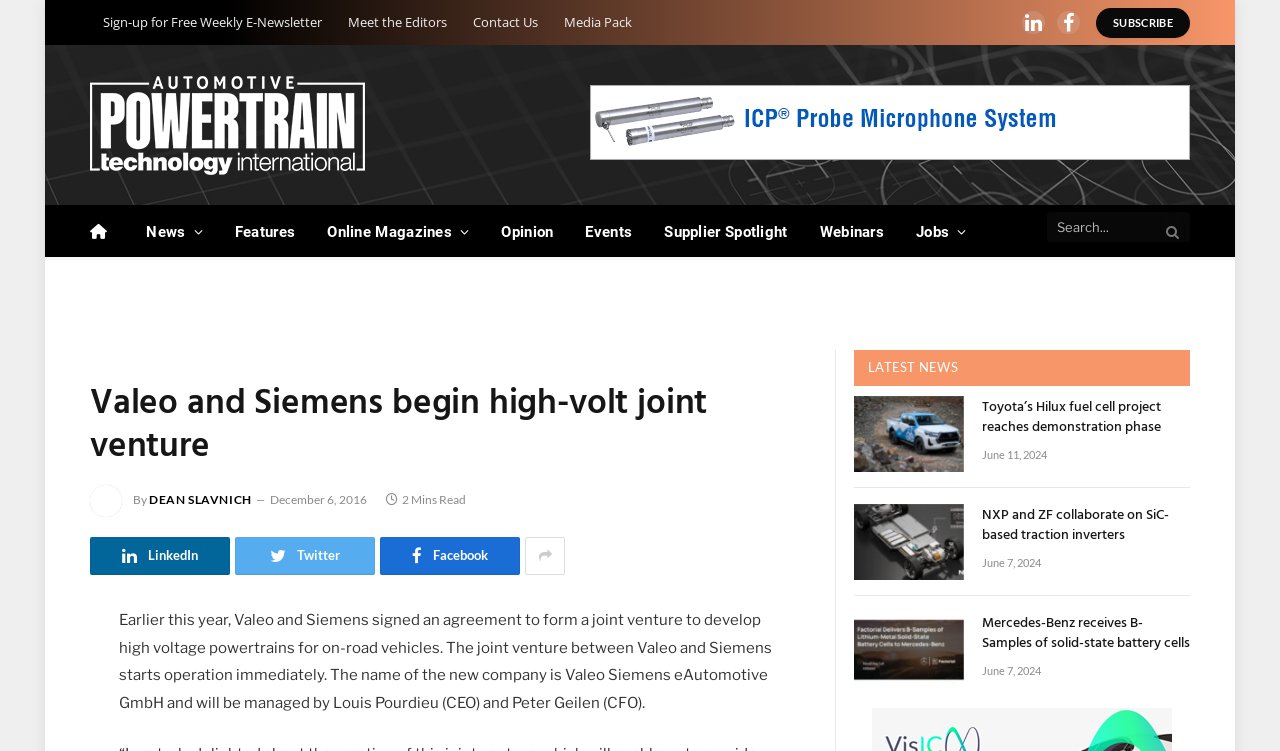Locate the bounding box coordinates of the segment that needs to be clicked to meet this instruction: "Subscribe to the newsletter".

[0.856, 0.01, 0.93, 0.05]